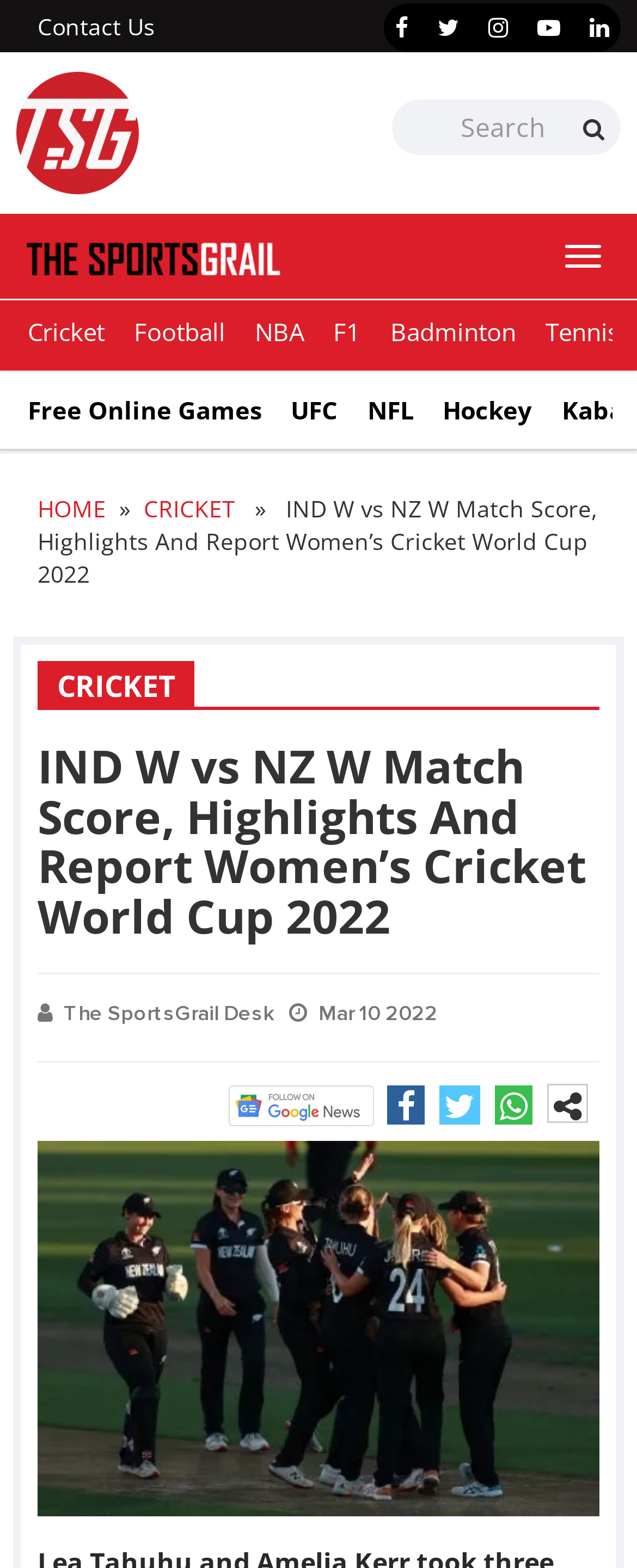Describe all the key features and sections of the webpage thoroughly.

The webpage is about the India Women (IND W) vs New Zealand Women (NZ W) match score, highlights, and report in the Women's Cricket World Cup 2022. 

At the top, there are several social media links, including Facebook, Twitter, Instagram, YouTube, and LinkedIn, aligned horizontally. Below them, there is a search box with a search button to its right. 

To the left of the search box, there is a logo of "The SportsGrail" with a link to the website's homepage. Next to the logo, there is a menu button. 

Above the main content, there are several links to different sports categories, including Cricket, Football, NBA, F1, Badminton, Tennis, and more, arranged horizontally. 

The main content starts with a heading that says "CRICKET" and a subheading that says "IND W vs NZ W Match Score, Highlights And Report Women’s Cricket World Cup 2022". Below the heading, there is a paragraph of text that provides a report on the match, stating that India, who had opted to bat second in the hope of dew aiding them, were all out for 198. 

To the right of the report, there is an image related to the match. Below the report, there are several links to share the article on social media platforms, including Facebook, Twitter, and LinkedIn. 

At the bottom of the page, there is an image with the same title as the webpage, "IND W vs NZ W Match Score, Highlights And Report Women’s Cricket World Cup 2022".